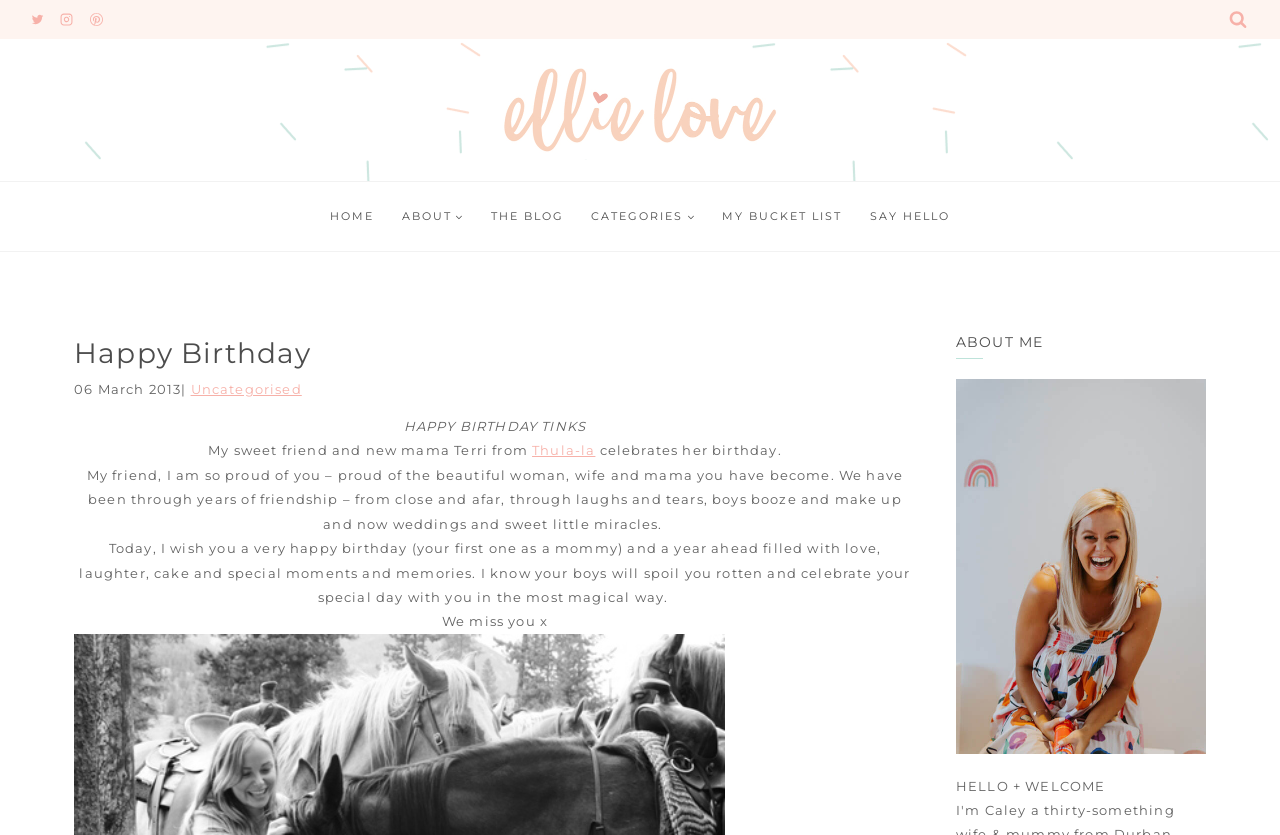From the given element description: "My Bucket List", find the bounding box for the UI element. Provide the coordinates as four float numbers between 0 and 1, in the order [left, top, right, bottom].

[0.553, 0.238, 0.669, 0.279]